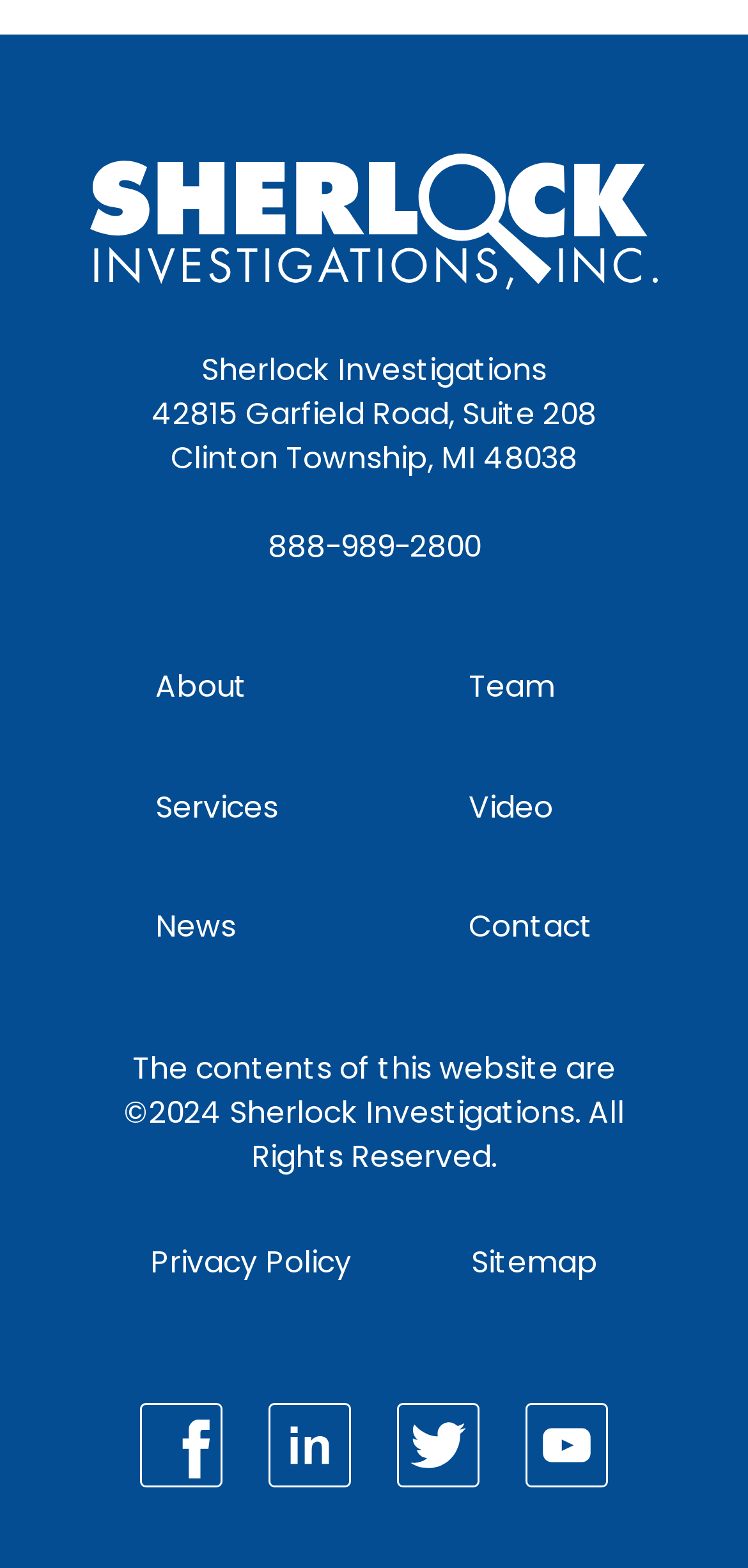Utilize the details in the image to thoroughly answer the following question: What is the company name?

The company name can be found in the logo link at the top left of the webpage, which is described as 'Sherlock Investigations Inc. logo'.